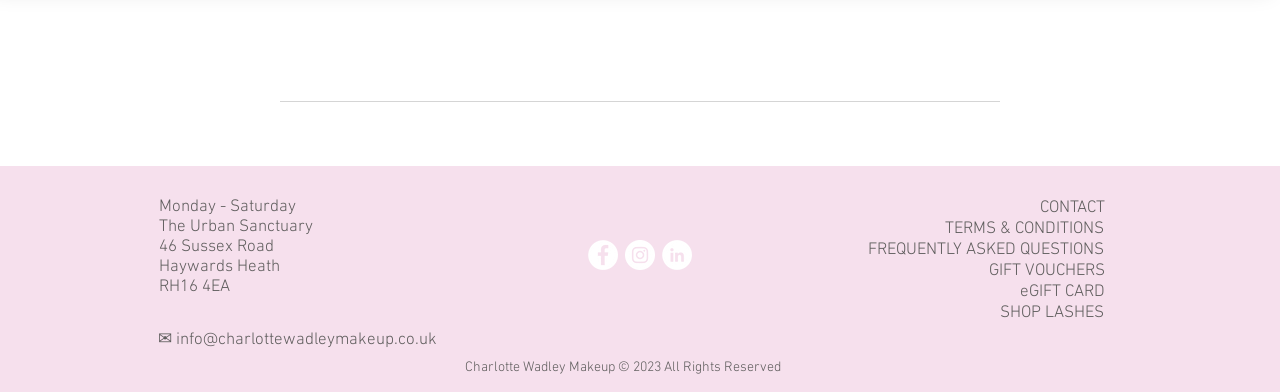Identify the bounding box coordinates of the section that should be clicked to achieve the task described: "View GIFT VOUCHERS".

[0.77, 0.667, 0.865, 0.721]